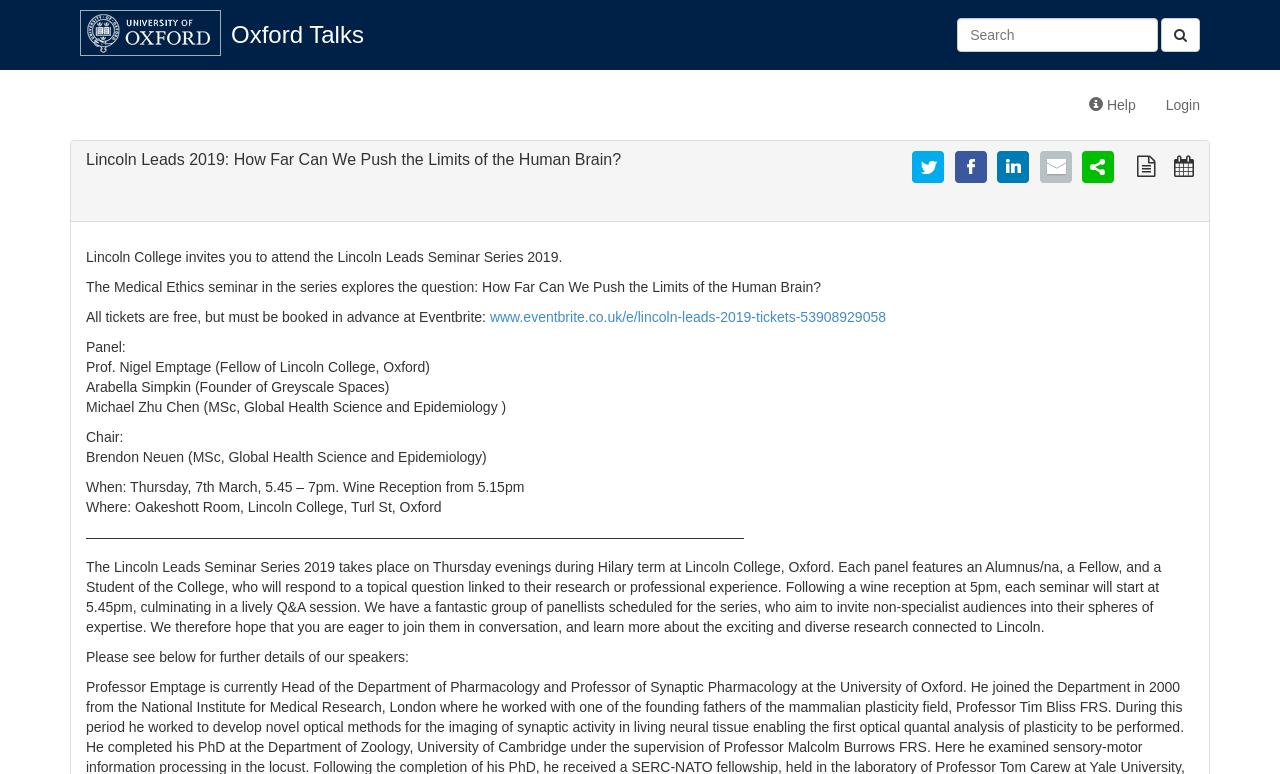Please find the bounding box coordinates of the element's region to be clicked to carry out this instruction: "Get a quote or book a service".

None